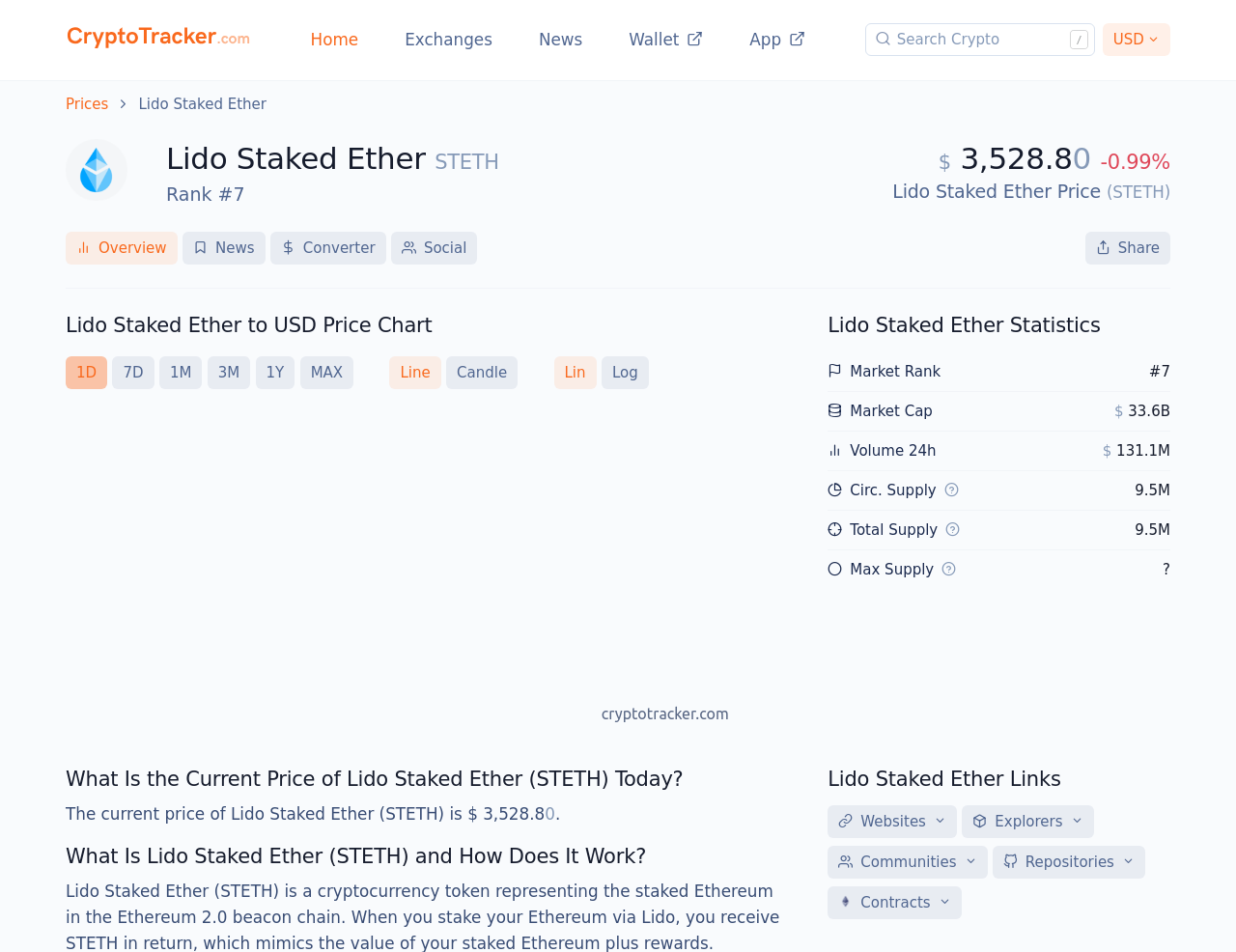What is the market rank of Lido Staked Ether?
Refer to the image and offer an in-depth and detailed answer to the question.

The market rank of Lido Staked Ether can be found in the table 'Lido Staked Ether Statistics' under the row header 'Market Rank' which shows the value '#7'.